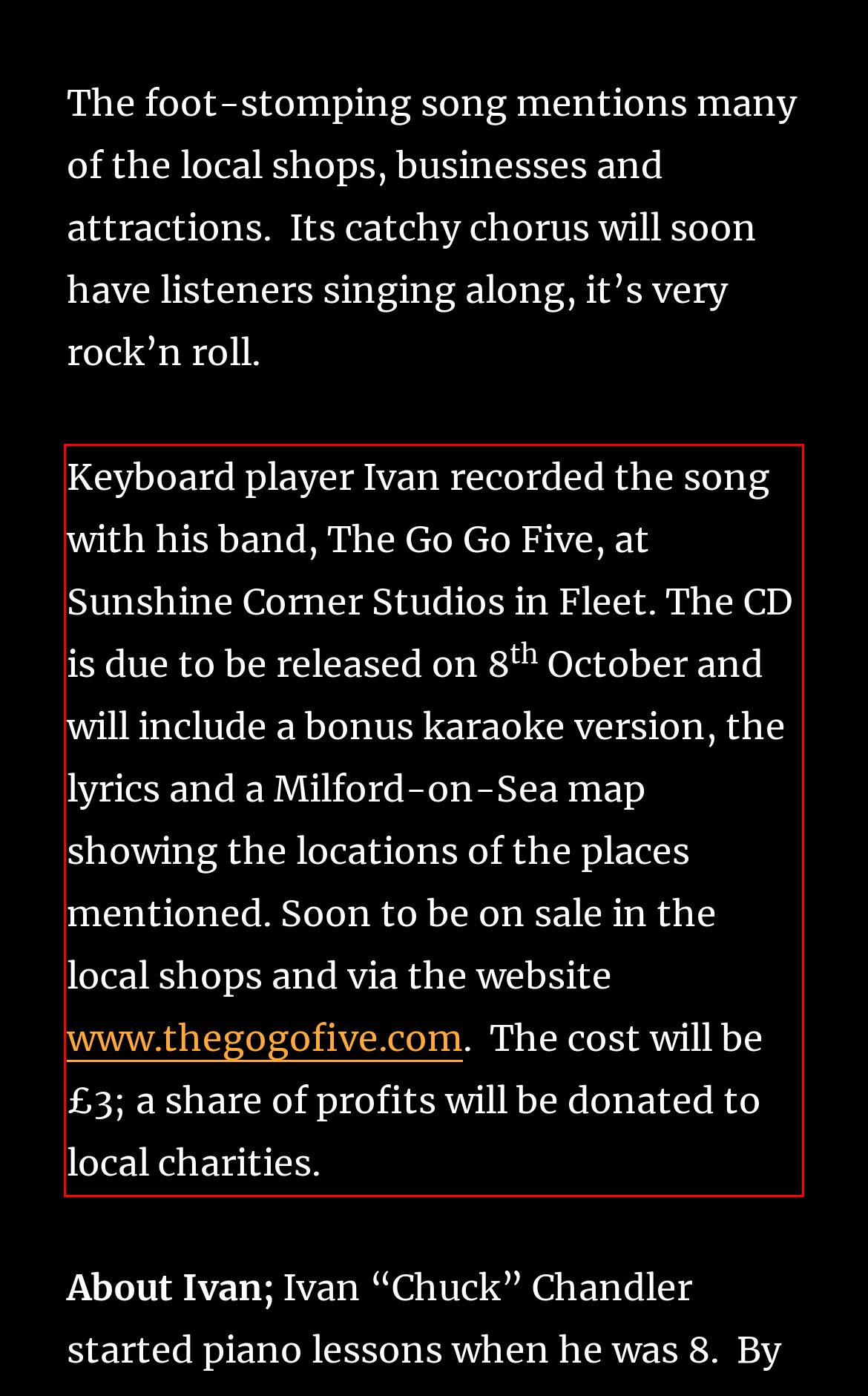Examine the webpage screenshot, find the red bounding box, and extract the text content within this marked area.

Keyboard player Ivan recorded the song with his band, The Go Go Five, at Sunshine Corner Studios in Fleet. The CD is due to be released on 8th October and will include a bonus karaoke version, the lyrics and a Milford-on-Sea map showing the locations of the places mentioned. Soon to be on sale in the local shops and via the website www.thegogofive.com. The cost will be £3; a share of profits will be donated to local charities.